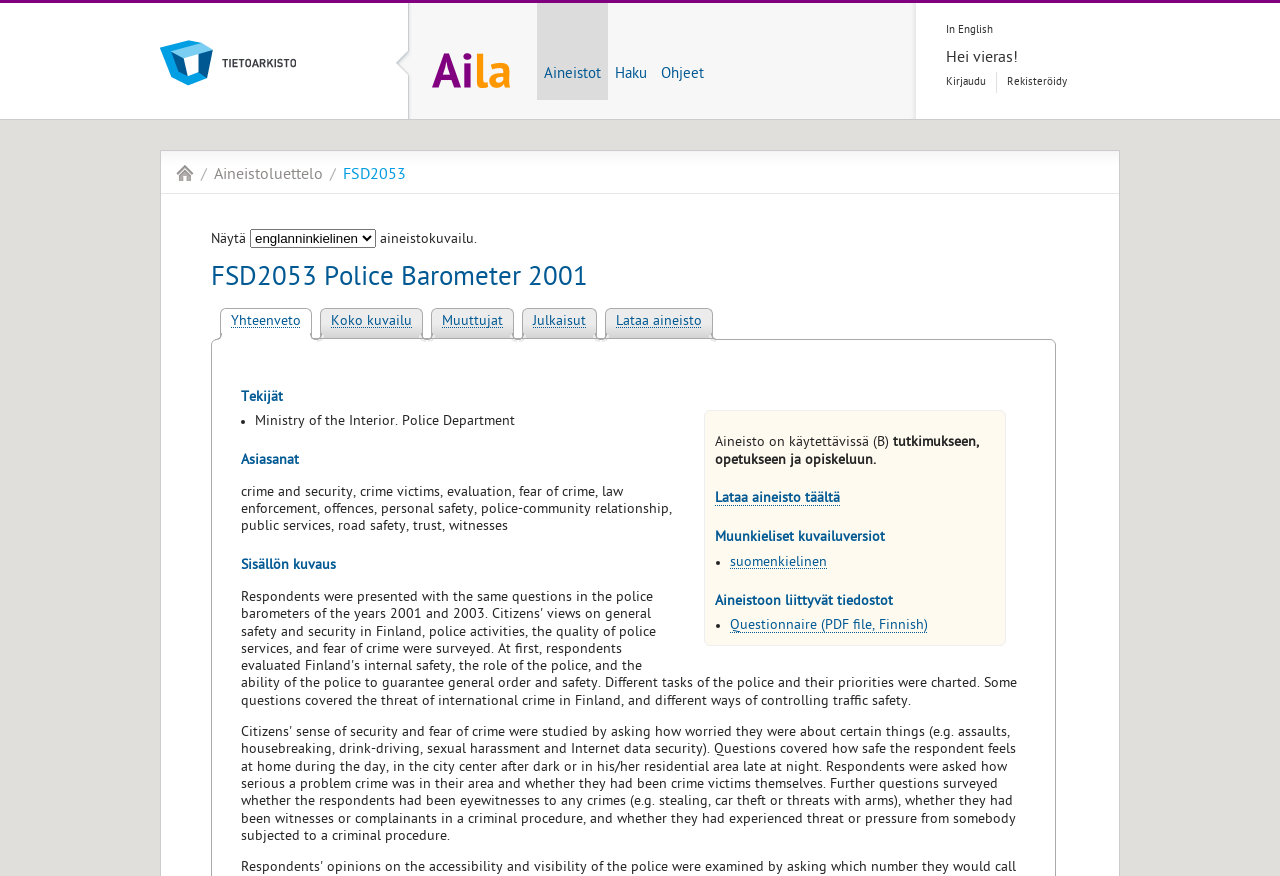Please specify the bounding box coordinates in the format (top-left x, top-left y, bottom-right x, bottom-right y), with all values as floating point numbers between 0 and 1. Identify the bounding box of the UI element described by: Lataa aineisto täältä

[0.559, 0.561, 0.656, 0.58]